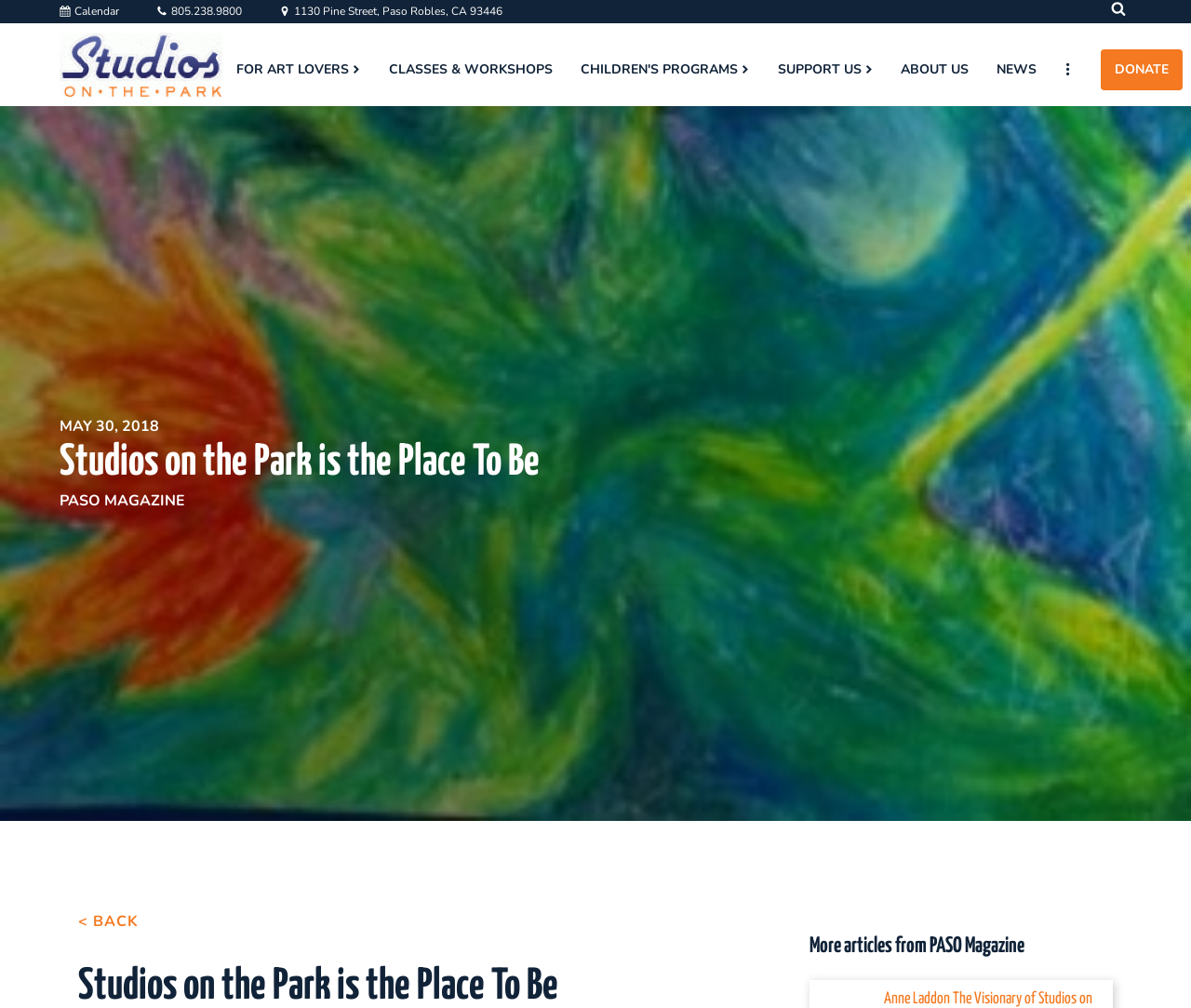What type of programs are offered for children?
Please provide a single word or phrase as your answer based on the image.

CHILDREN'S PROGRAMS